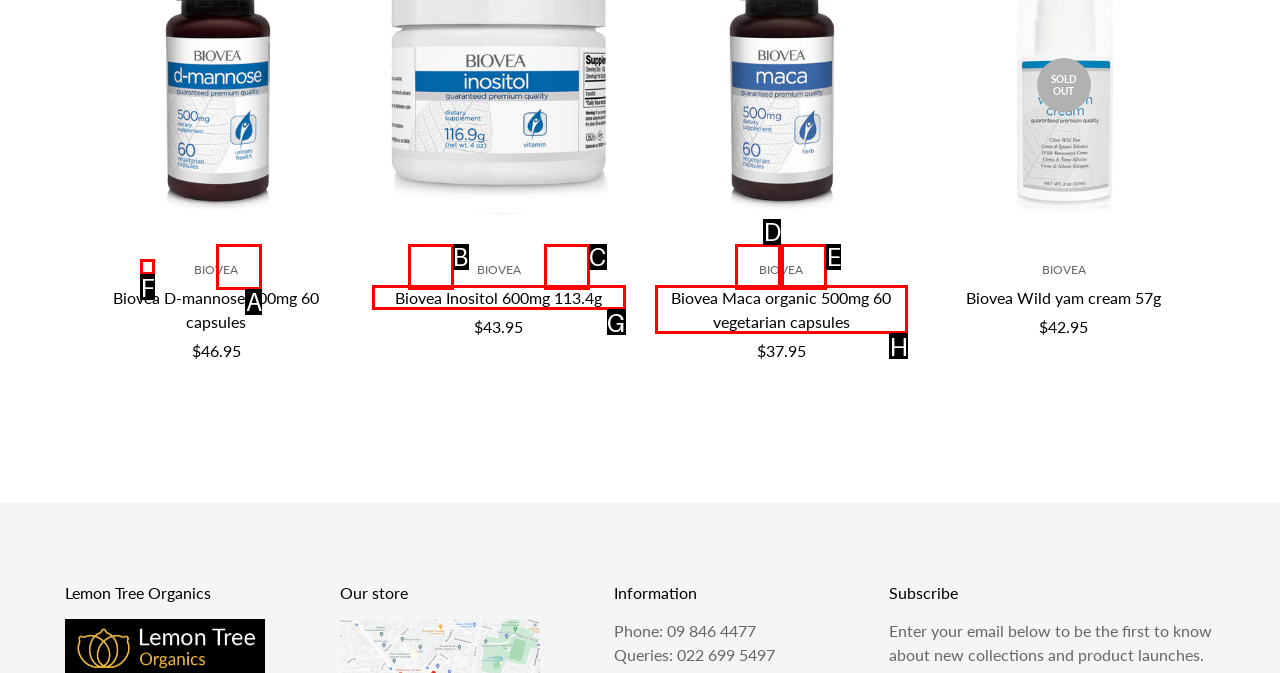Identify the correct HTML element to click for the task: Click the first product image. Provide the letter of your choice.

F